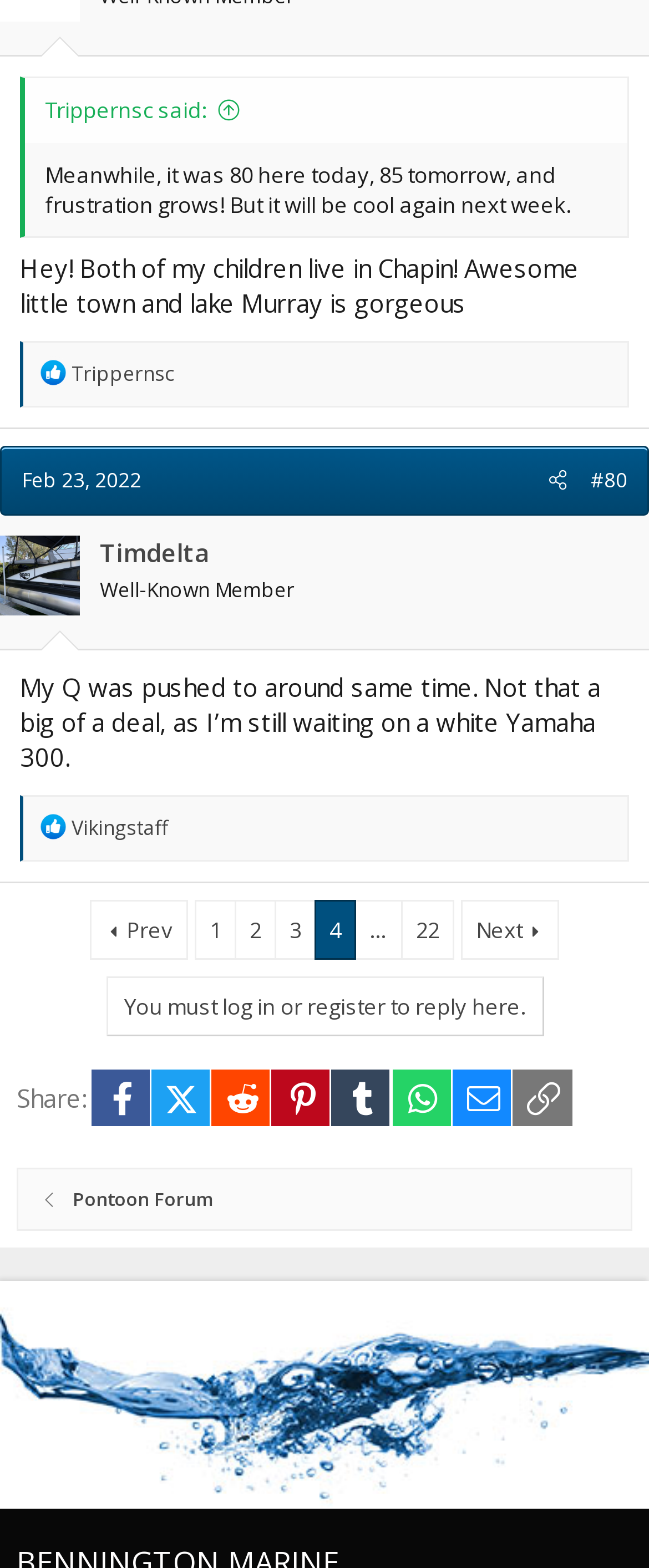Using the given description, provide the bounding box coordinates formatted as (top-left x, top-left y, bottom-right x, bottom-right y), with all values being floating point numbers between 0 and 1. Description: Feb 23, 2022

[0.015, 0.295, 0.236, 0.319]